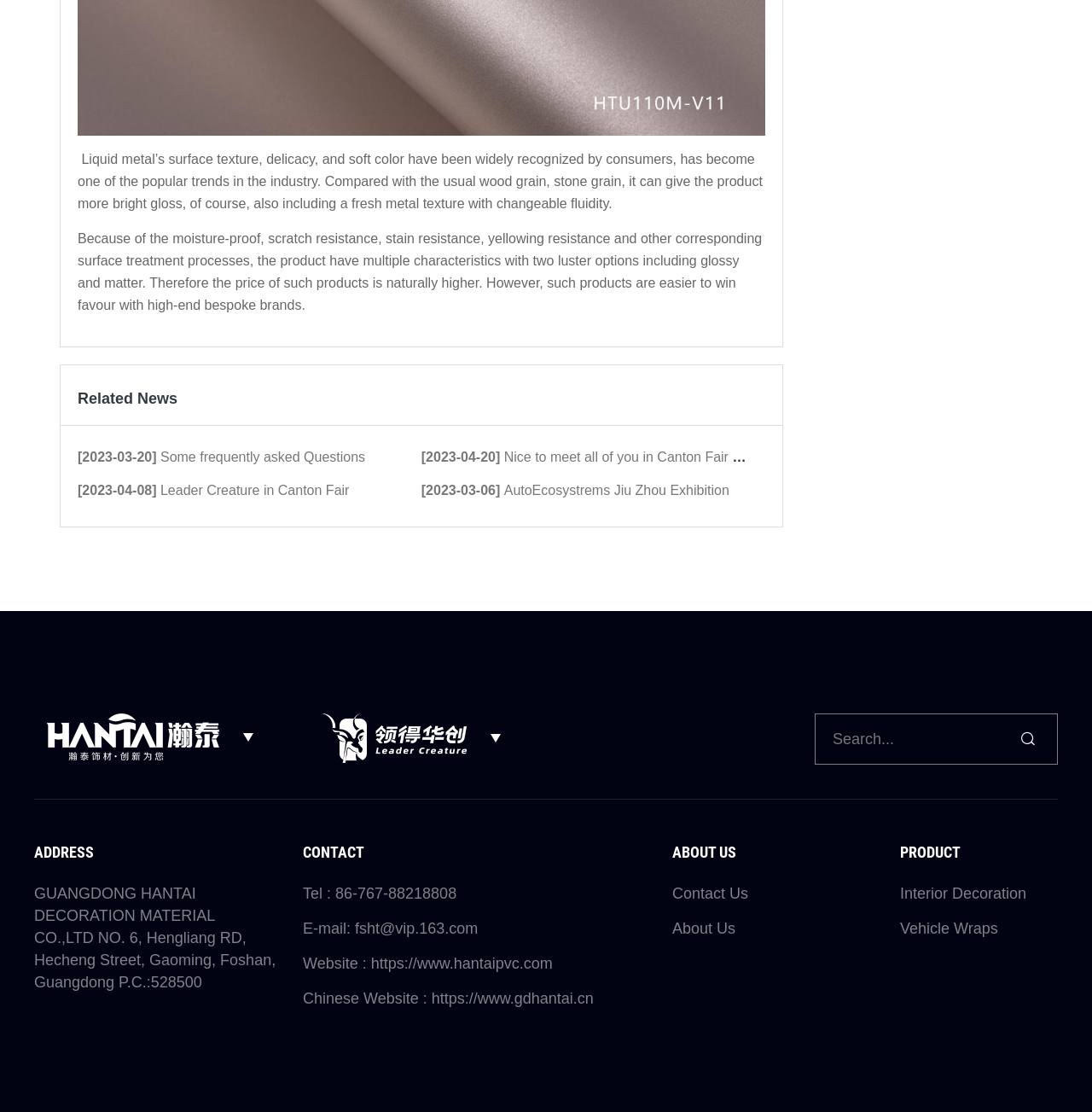Could you provide the bounding box coordinates for the portion of the screen to click to complete this instruction: "Read more about the author's thoughts"?

None